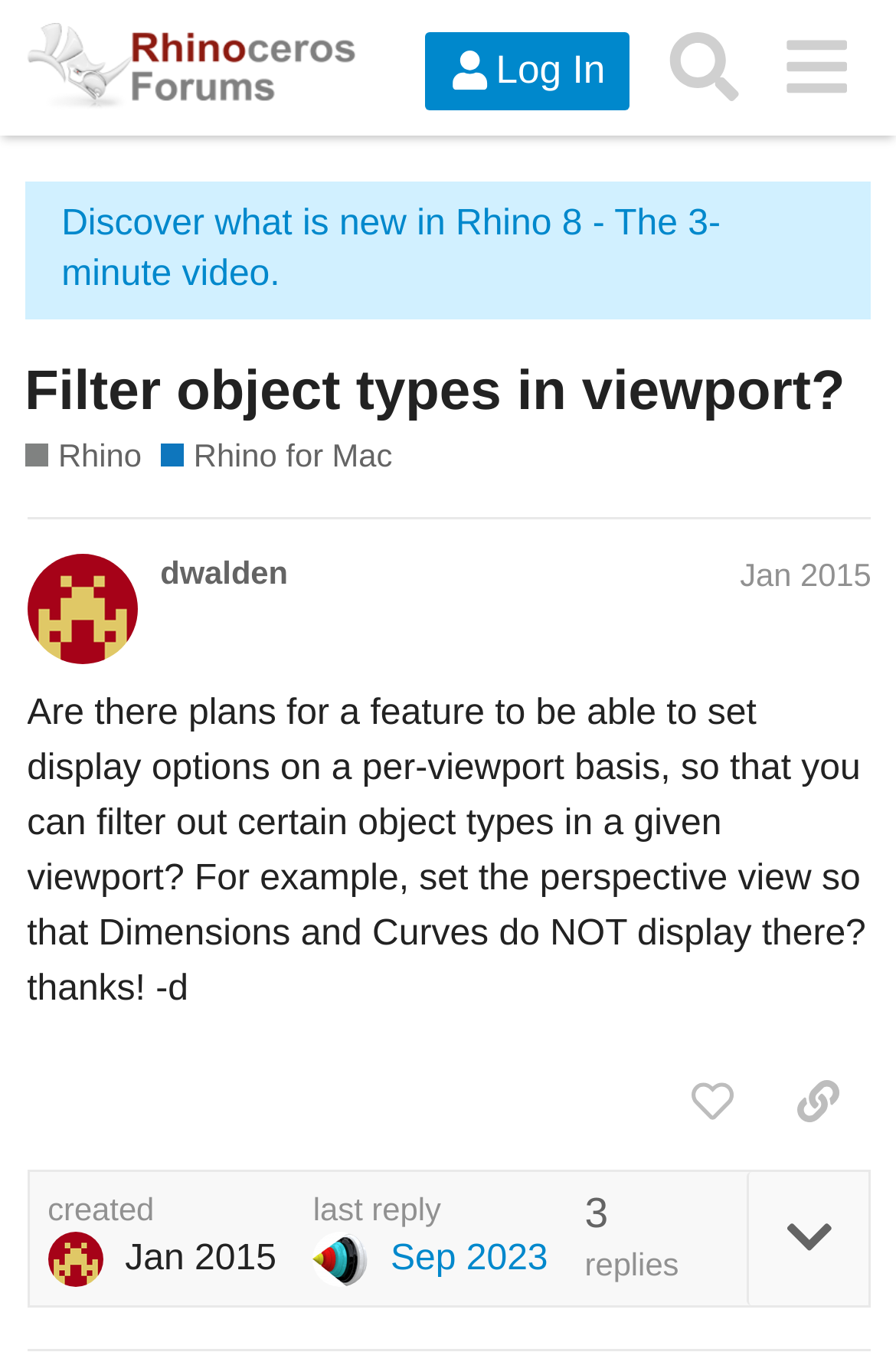Determine the bounding box coordinates for the UI element described. Format the coordinates as (top-left x, top-left y, bottom-right x, bottom-right y) and ensure all values are between 0 and 1. Element description: ​

[0.833, 0.866, 0.97, 0.965]